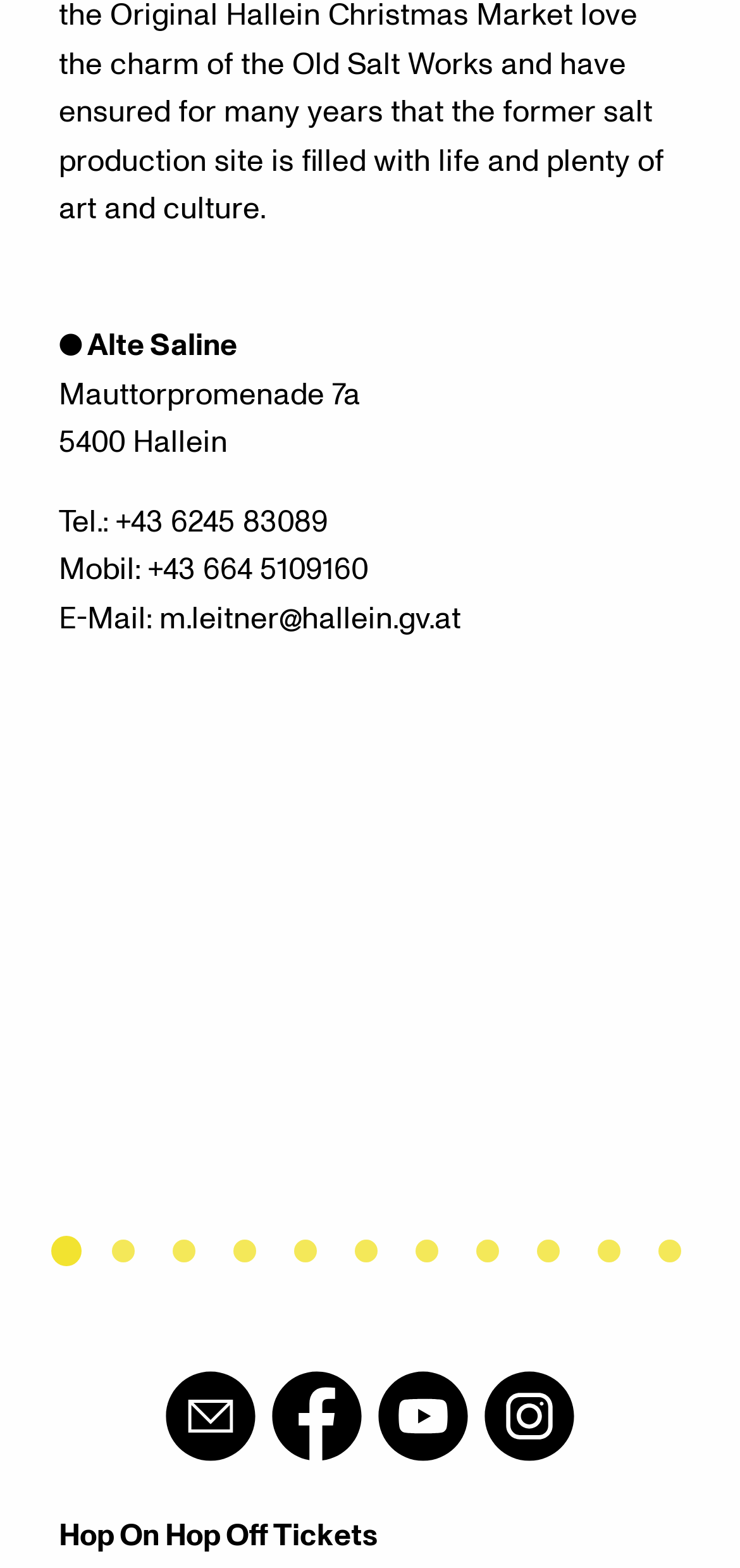Please locate the bounding box coordinates of the element that should be clicked to complete the given instruction: "Select the second tab".

[0.151, 0.791, 0.182, 0.806]